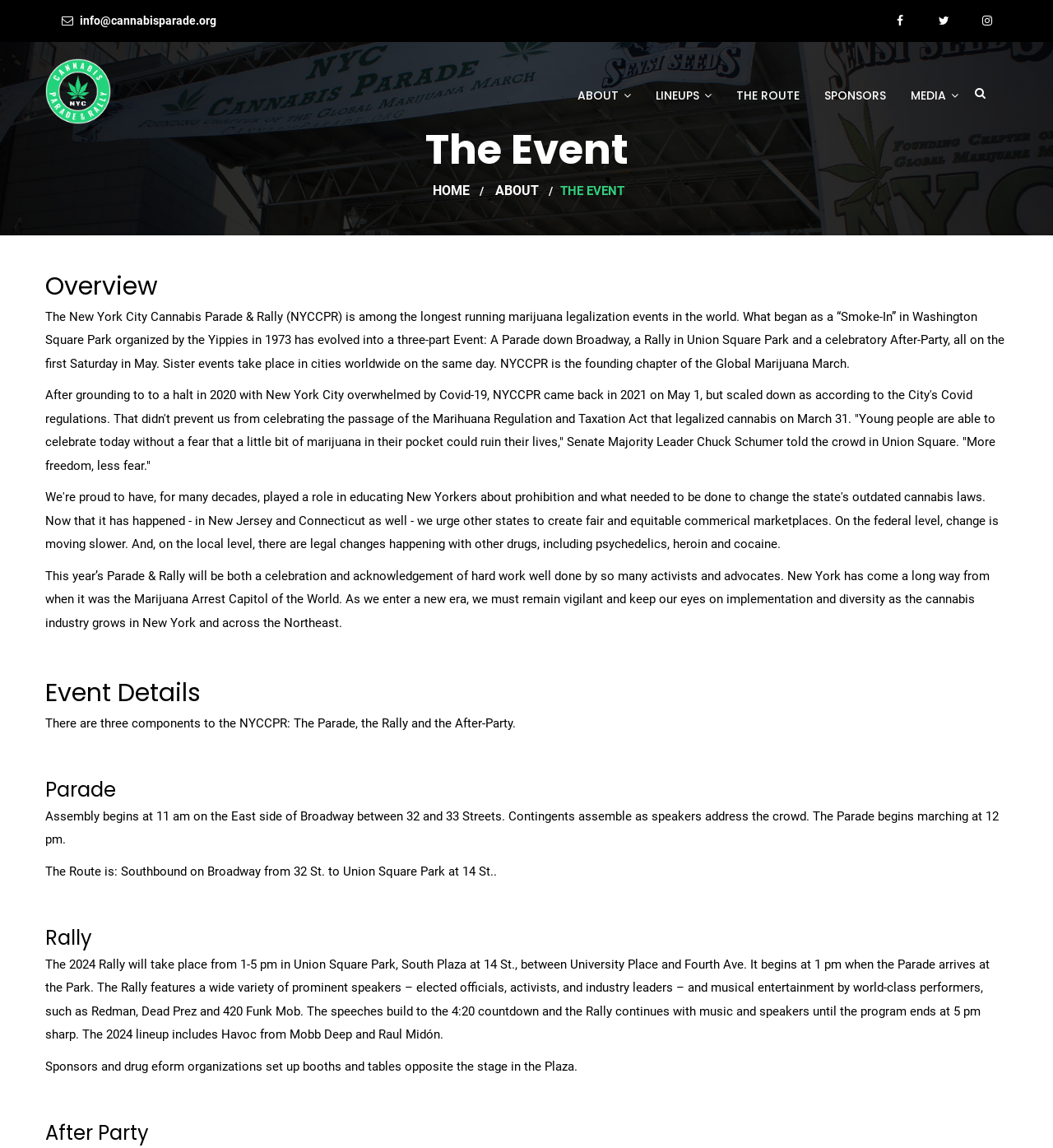Can you specify the bounding box coordinates for the region that should be clicked to fulfill this instruction: "Click on the 'Tahara L’Nefesh' link".

None